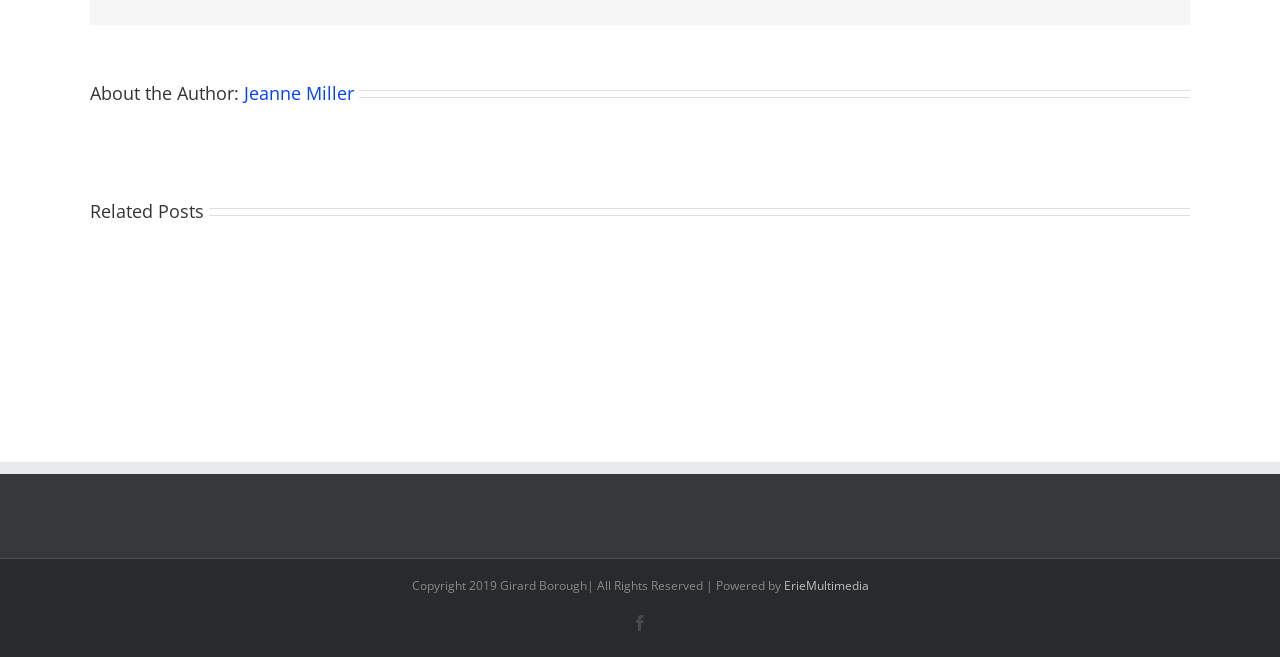What social media platform is linked?
From the image, respond using a single word or phrase.

Facebook